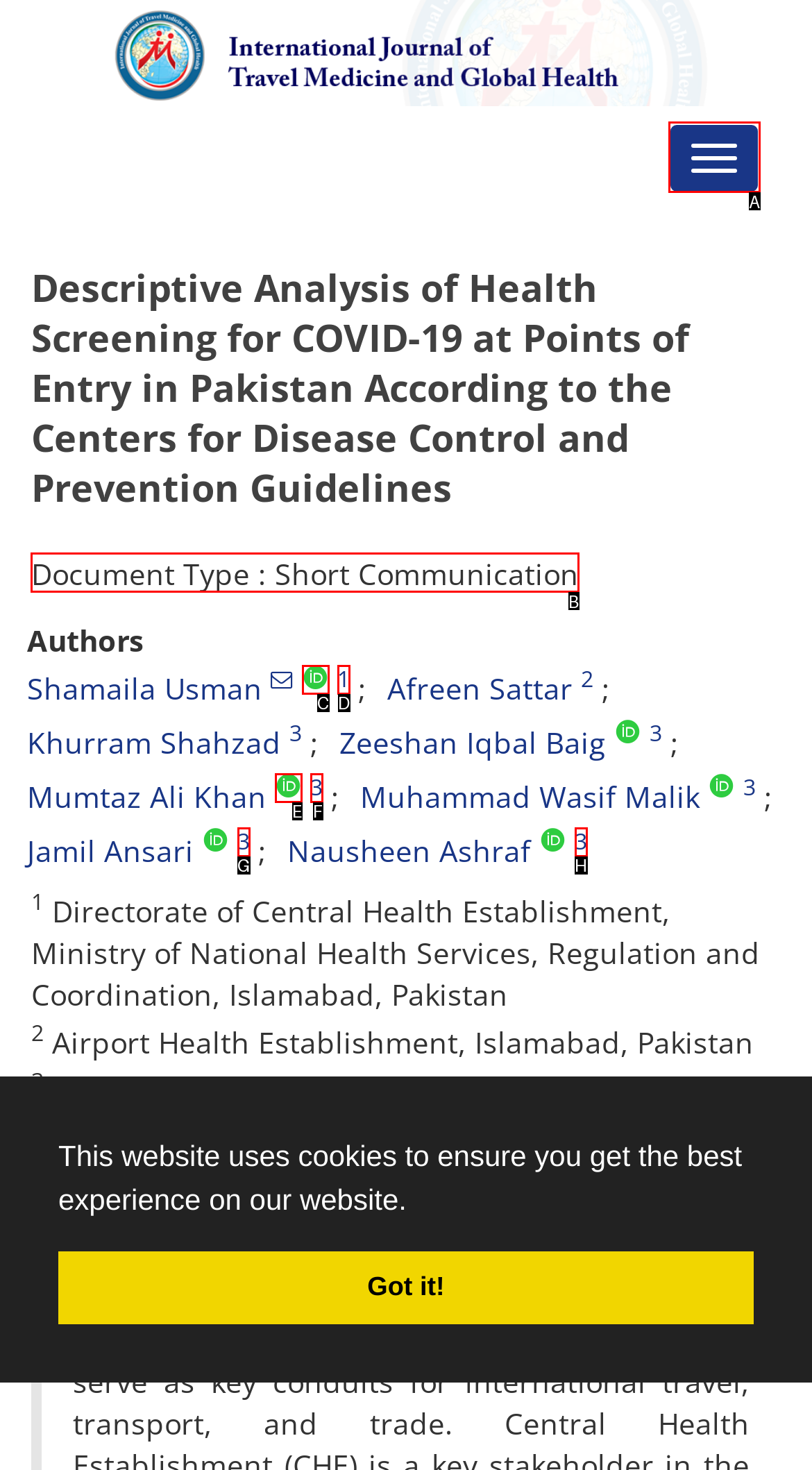Determine which UI element I need to click to achieve the following task: Read the document type Provide your answer as the letter of the selected option.

B